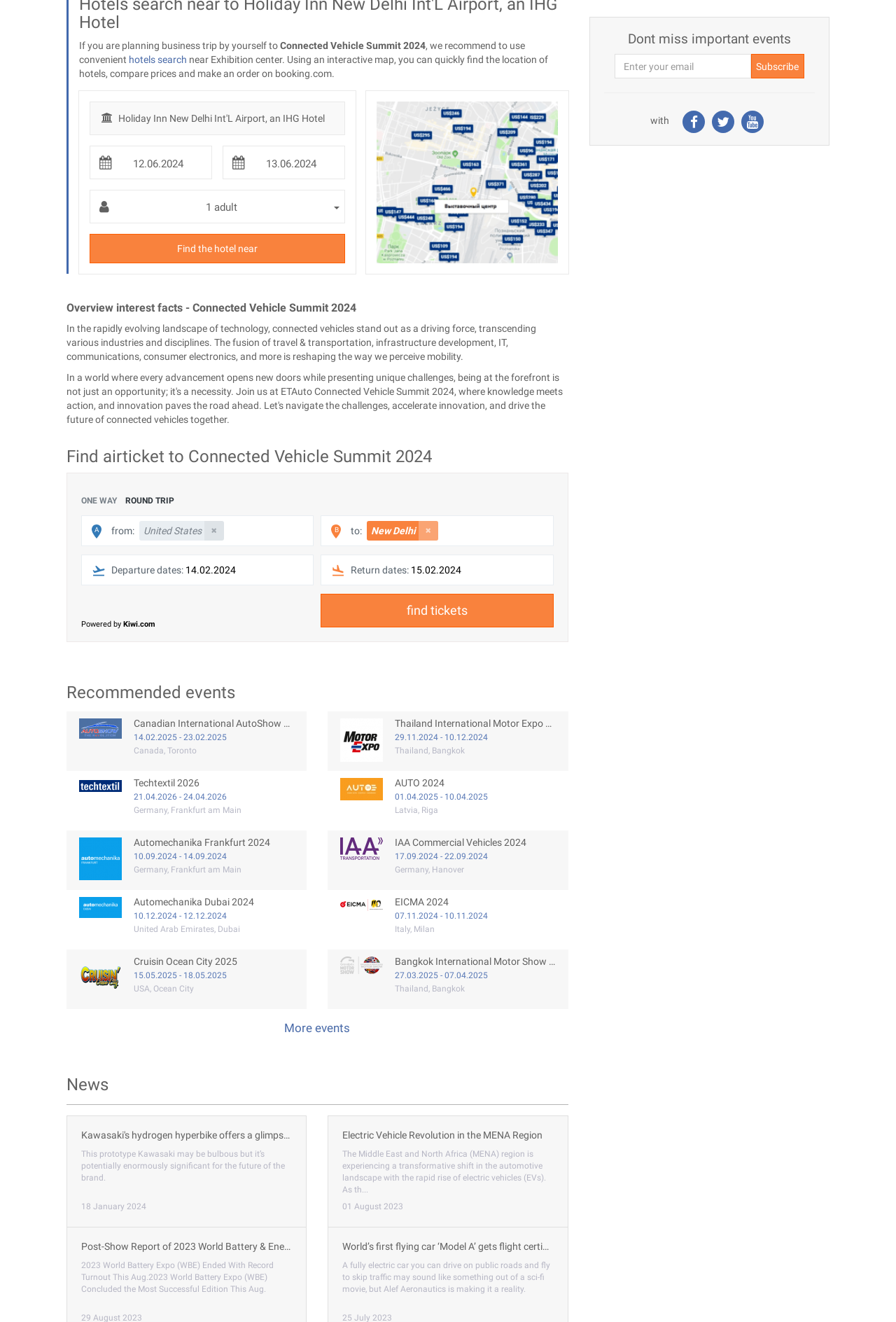Given the description of a UI element: "input value="12.06.2024" value="12.06.2024"", identify the bounding box coordinates of the matching element in the webpage screenshot.

[0.101, 0.111, 0.236, 0.135]